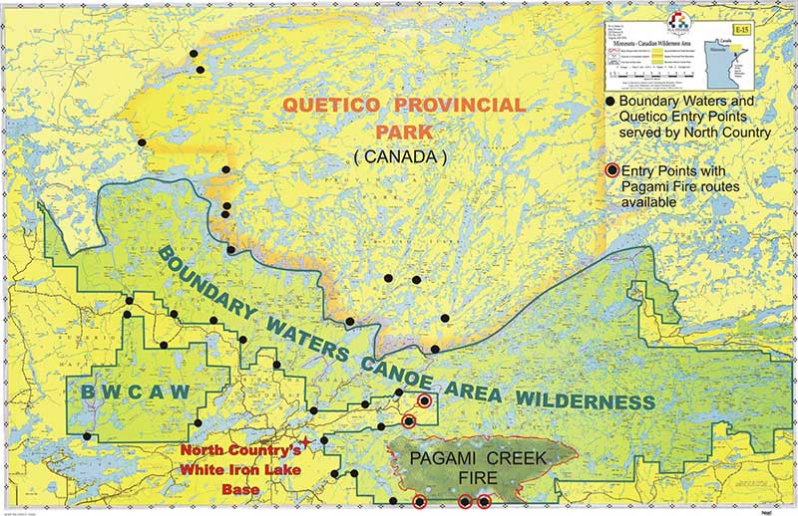Create an elaborate description of the image, covering every aspect.

This map illustrates the Boundary Waters Canoe Area Wilderness (BWCAW) and the surrounding Quetico Provincial Park in Canada. It highlights the significant areas affected by the Pagami Creek Fire, with designated entry points marked in red where routes impacted by the fire are available. The map also identifies various entry points served by North Country, particularly emphasizing the region surrounding North Country’s White Iron Lake Base. A small inset in the upper right corner provides additional context about the Minnesota–Canadian wilderness area. The overall layout showcases the natural beauty and recreational opportunities in this wilderness region while addressing the fire's impact on accessibility.